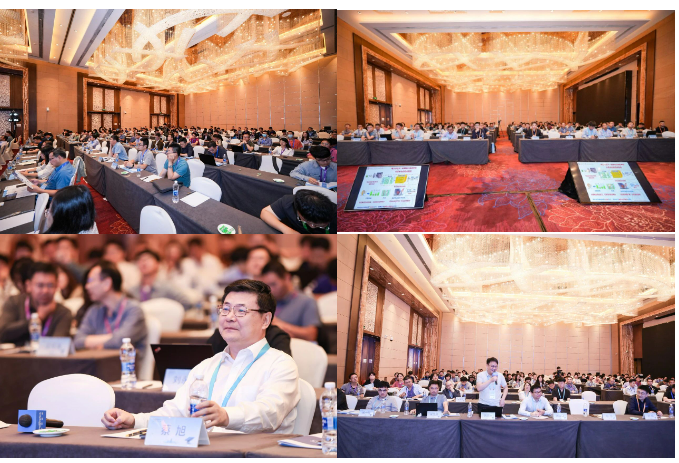Based on the image, please elaborate on the answer to the following question:
What is the role of the person in the bottom right?

The person in the bottom right of the image is addressing the audience, indicating that they are a speaker or presenter at the conference. Their role is to share their knowledge and expertise with the attendees.